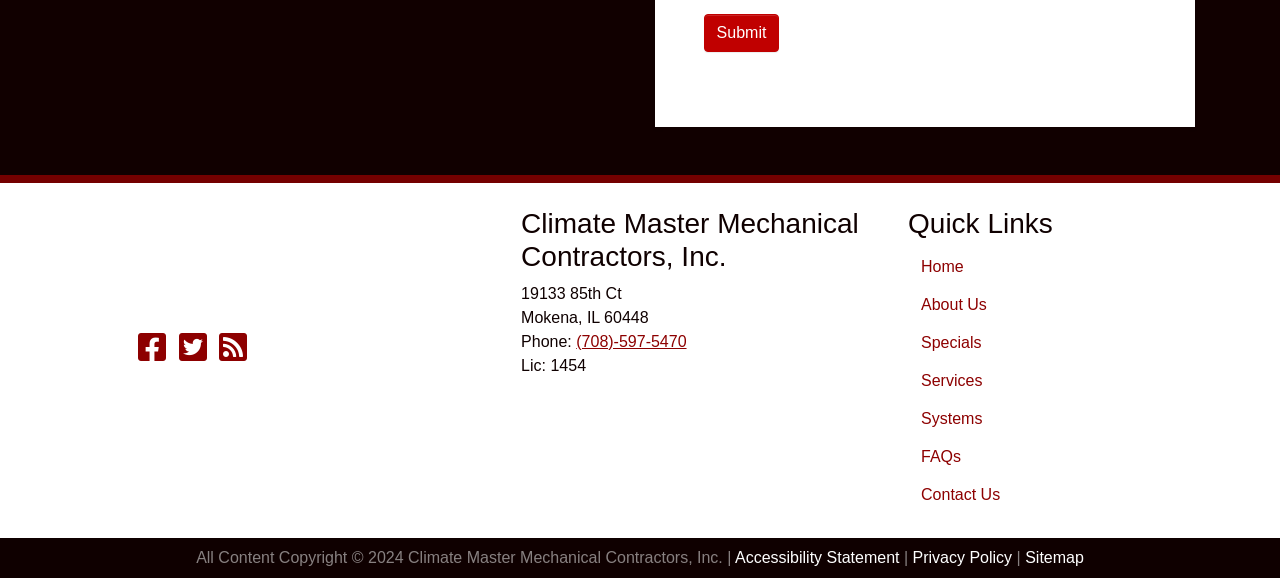Find and provide the bounding box coordinates for the UI element described here: "Privacy Policy". The coordinates should be given as four float numbers between 0 and 1: [left, top, right, bottom].

[0.713, 0.95, 0.791, 0.98]